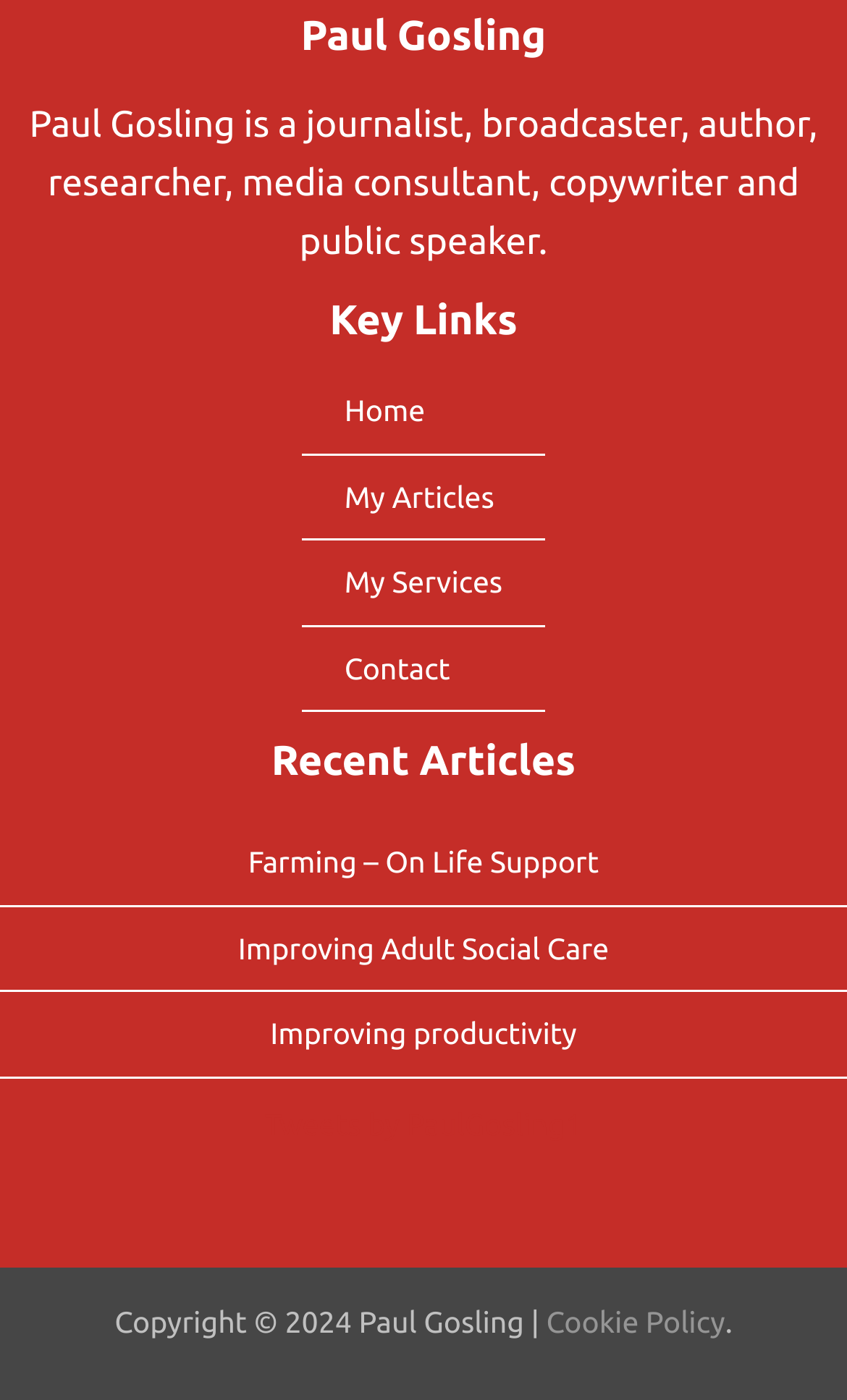What is the name of the journalist?
Using the image provided, answer with just one word or phrase.

Paul Gosling